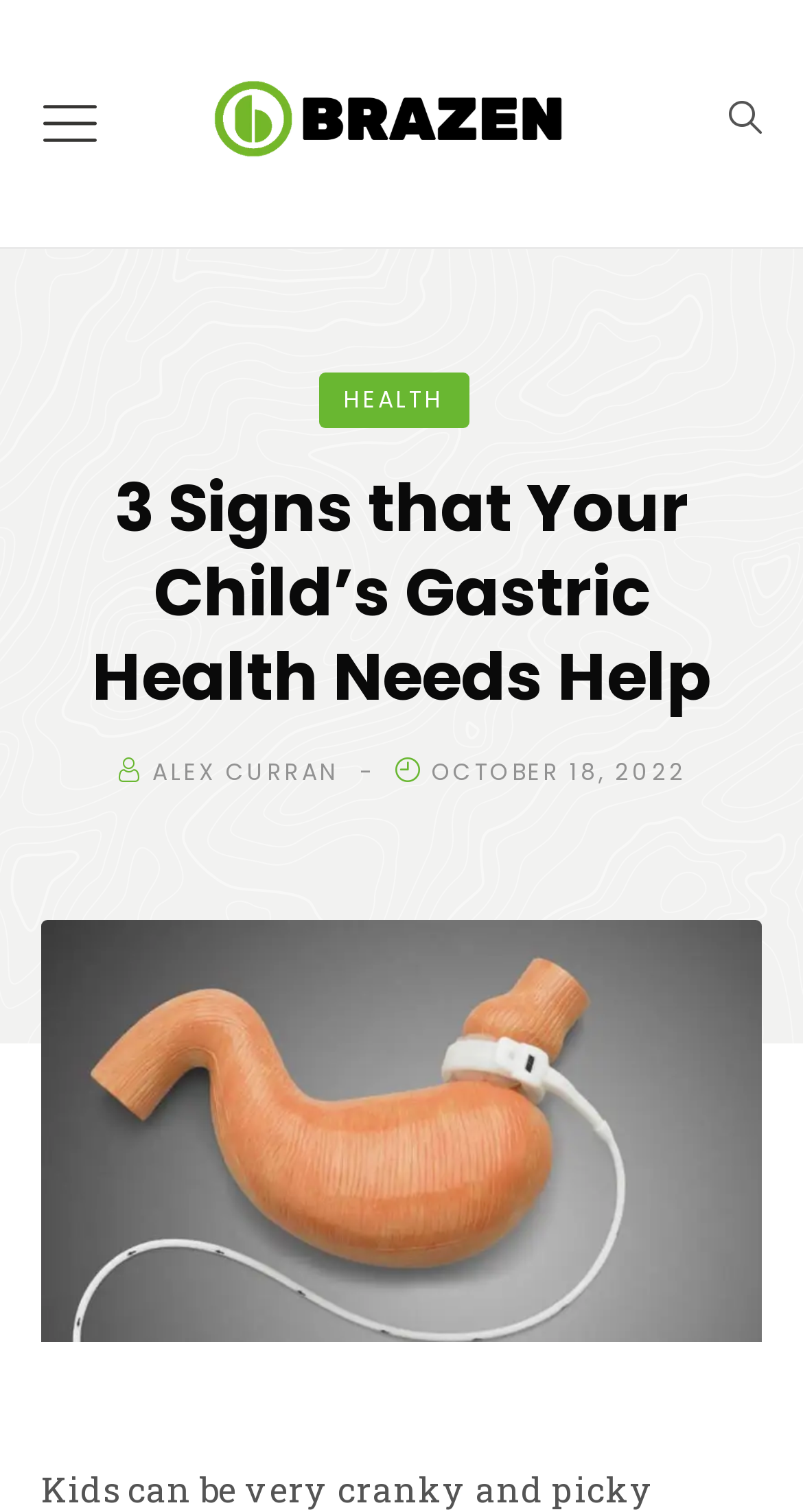What is the category of the article?
Give a one-word or short-phrase answer derived from the screenshot.

HEALTH